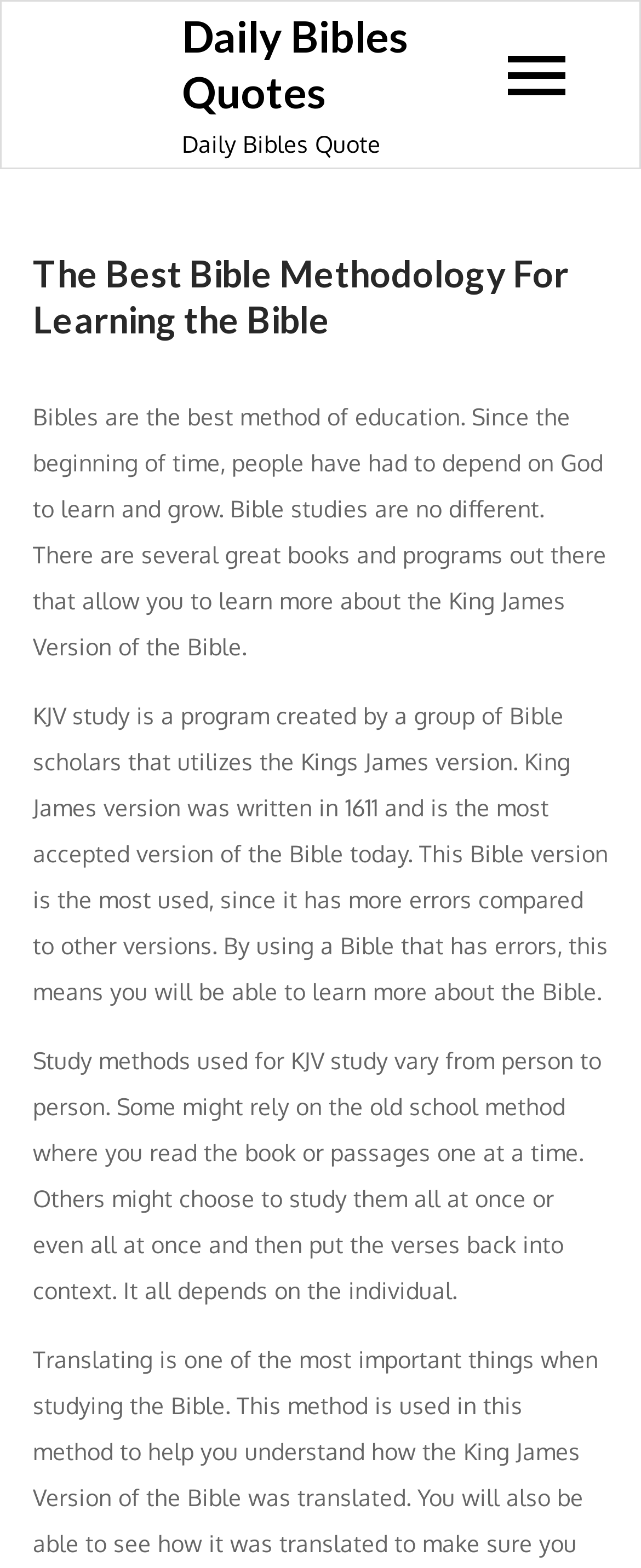Reply to the question with a brief word or phrase: What is the focus of the webpage?

Bible methodology